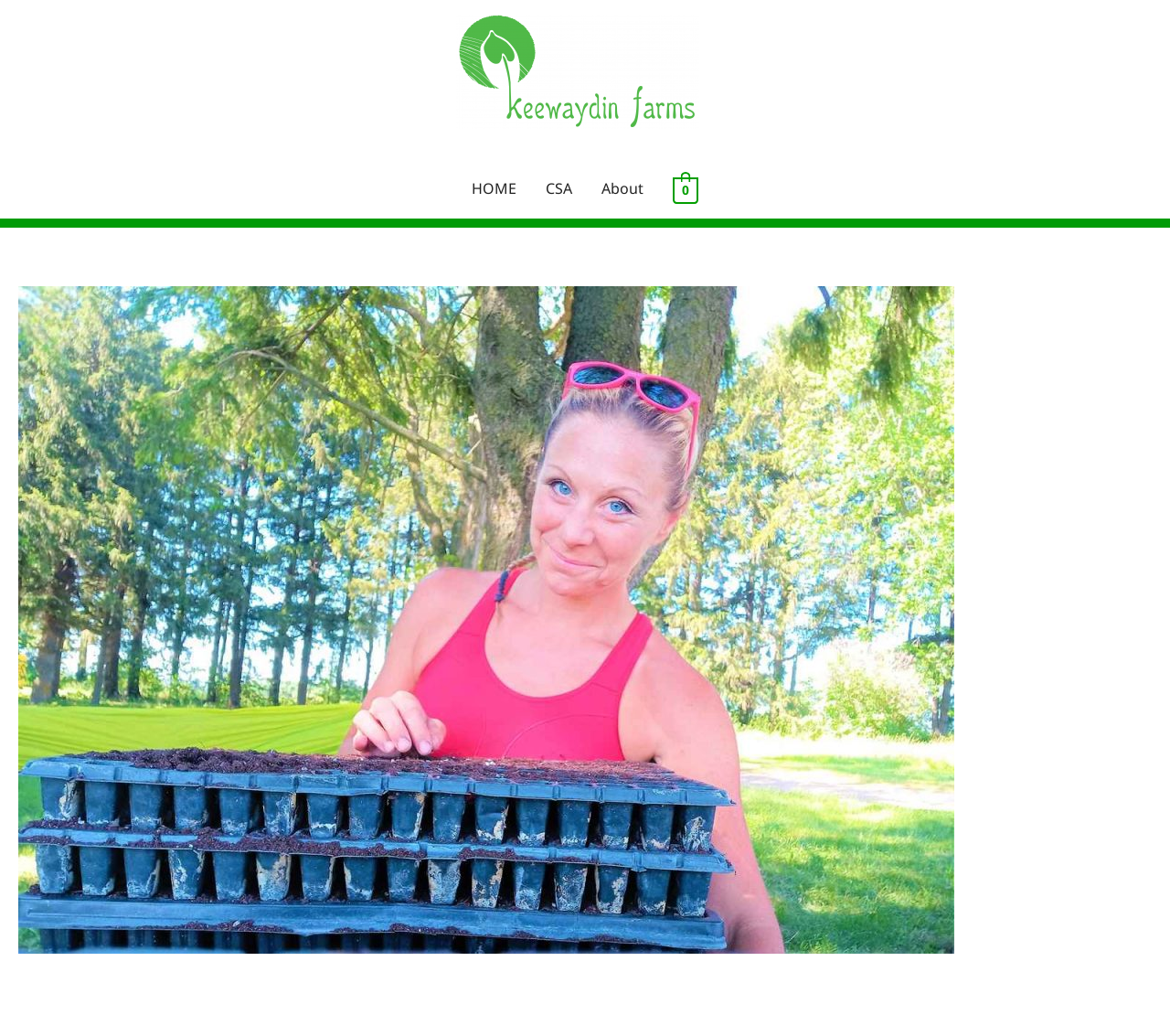Please provide a detailed answer to the question below by examining the image:
What type of content is expected in the webpage?

The type of content expected in the webpage can be determined by looking at the name of the farm and the navigation links, which suggest that the webpage is related to a farm and may contain information about its products, services, or activities.